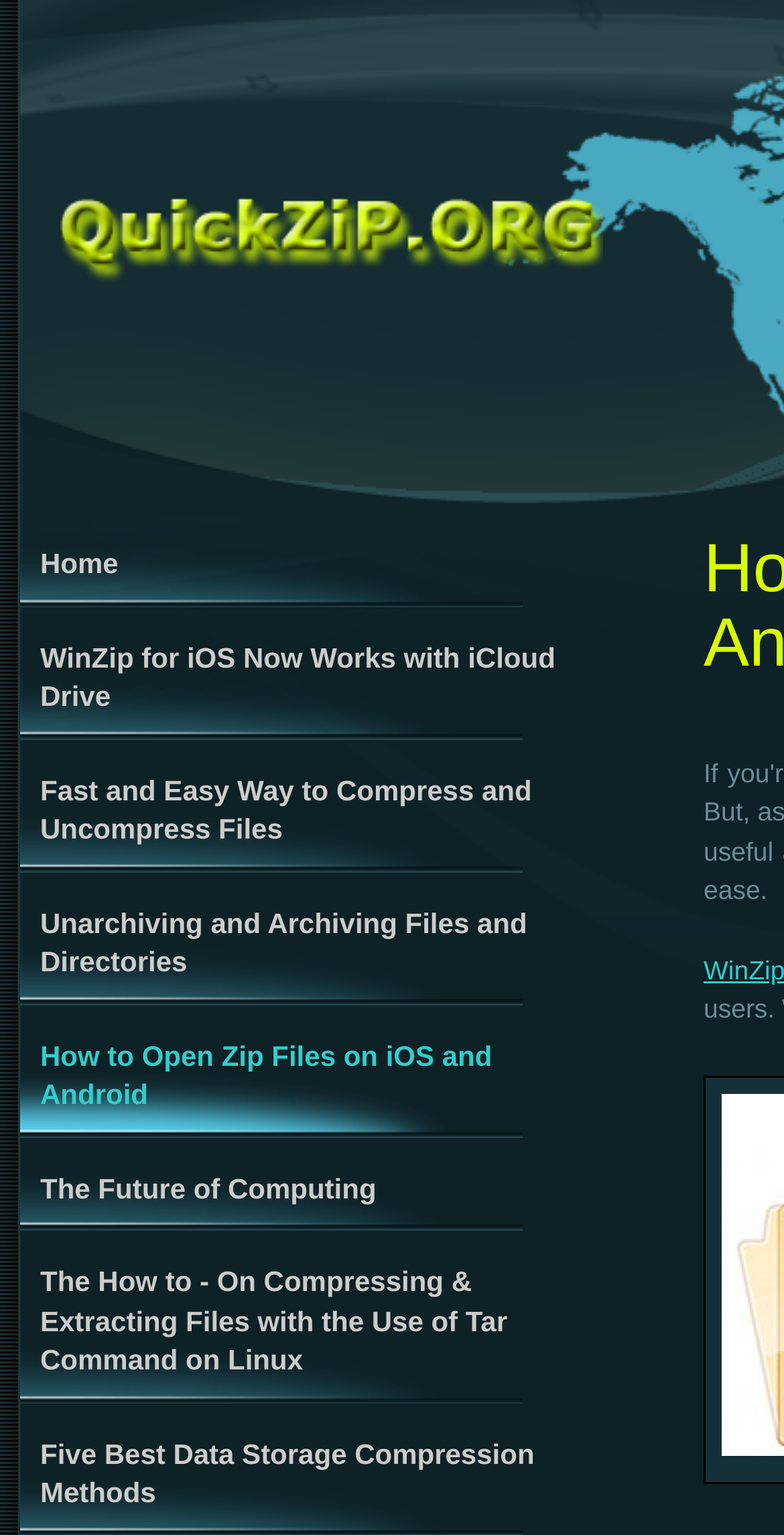Offer a meticulous caption that includes all visible features of the webpage.

The webpage is about opening Zip files on iOS and Android devices. At the top, there is a logo or icon labeled "World Template" with a corresponding link. Below the logo, there is a navigation menu with six links: "Home", "WinZip for iOS Now Works with iCloud Drive", "Fast and Easy Way to Compress and Uncompress Files", "Unarchiving and Archiving Files and Directories", "How to Open Zip Files on iOS and Android", and "The Future of Computing". The links are aligned to the left side of the page, with the "Home" link at the top and the "The Future of Computing" link at the bottom. The main content of the webpage, which is not explicitly described in the accessibility tree, is likely related to the topic of opening Zip files, given the title and the links provided.